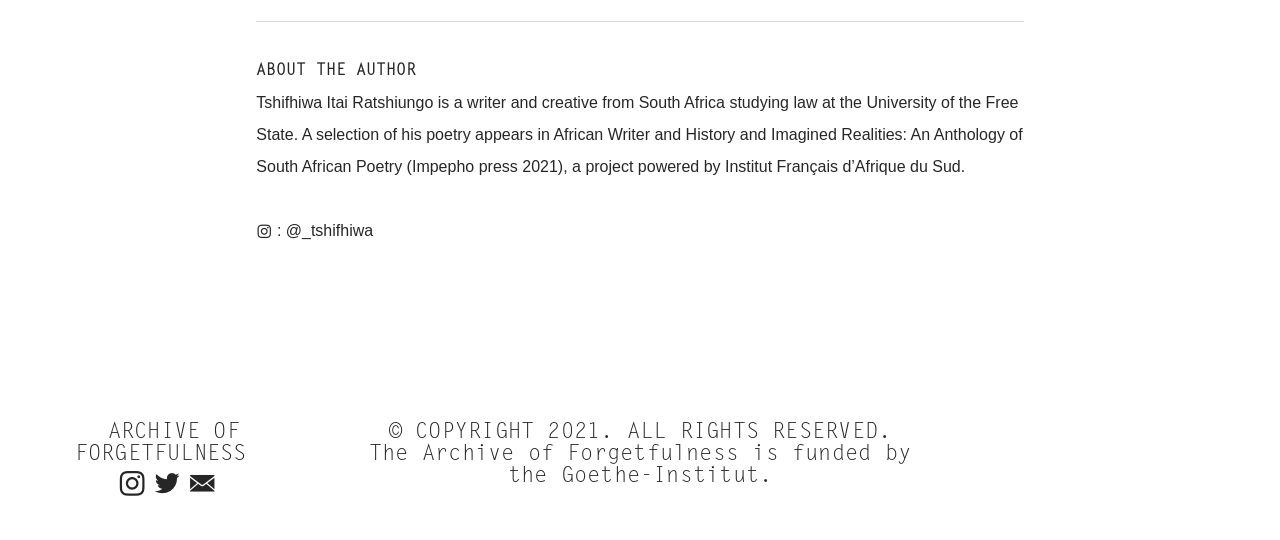Using the elements shown in the image, answer the question comprehensively: What is the name of the project that funded the Archive of Forgetfulness?

From the StaticText element with the text 'The Archive of Forgetfulness is funded by the Goethe-Institut.', we can determine that the project that funded the Archive of Forgetfulness is the Goethe-Institut.